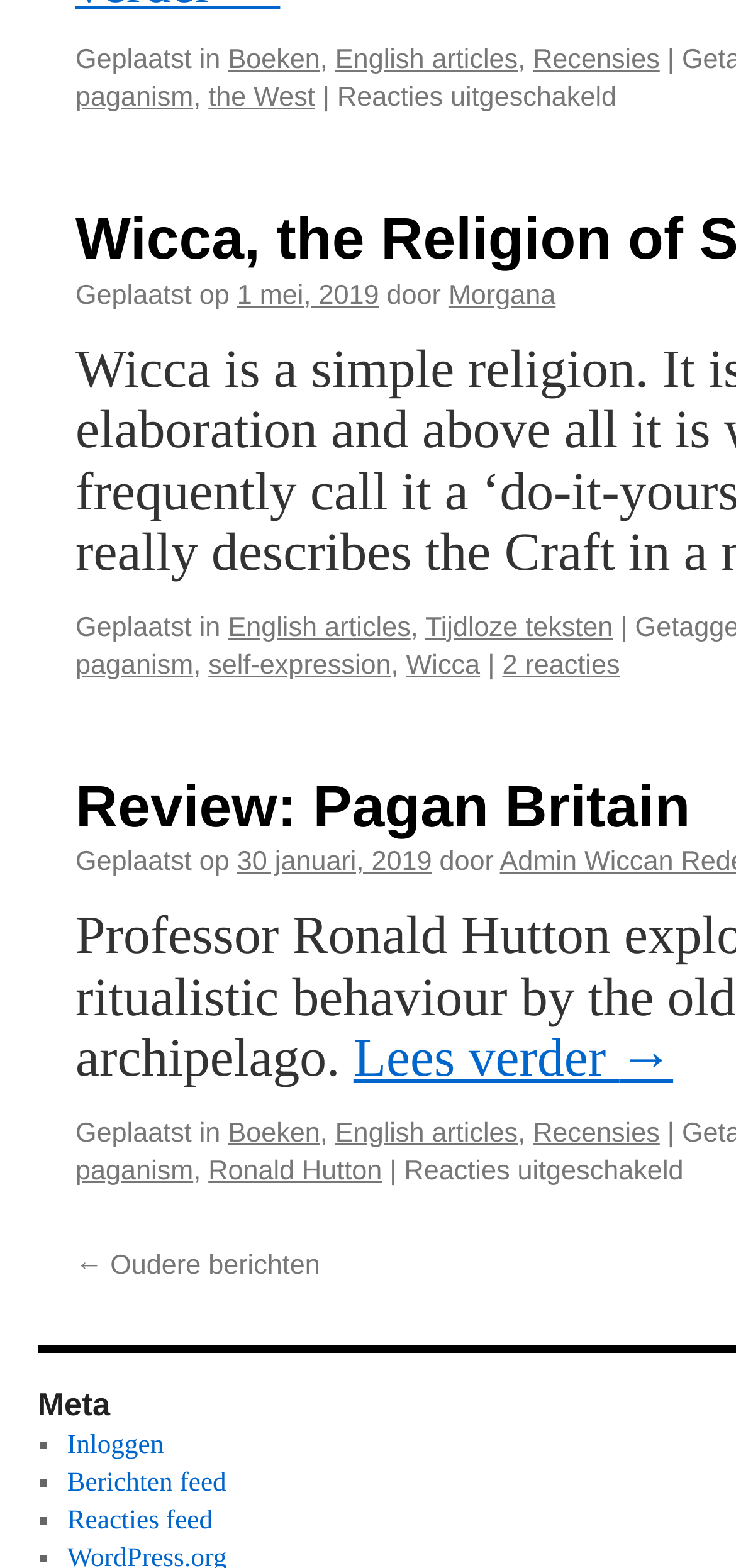Reply to the question with a brief word or phrase: What is the date of the article 'Review: The Pagan Heart of the West'?

1 mei, 2019